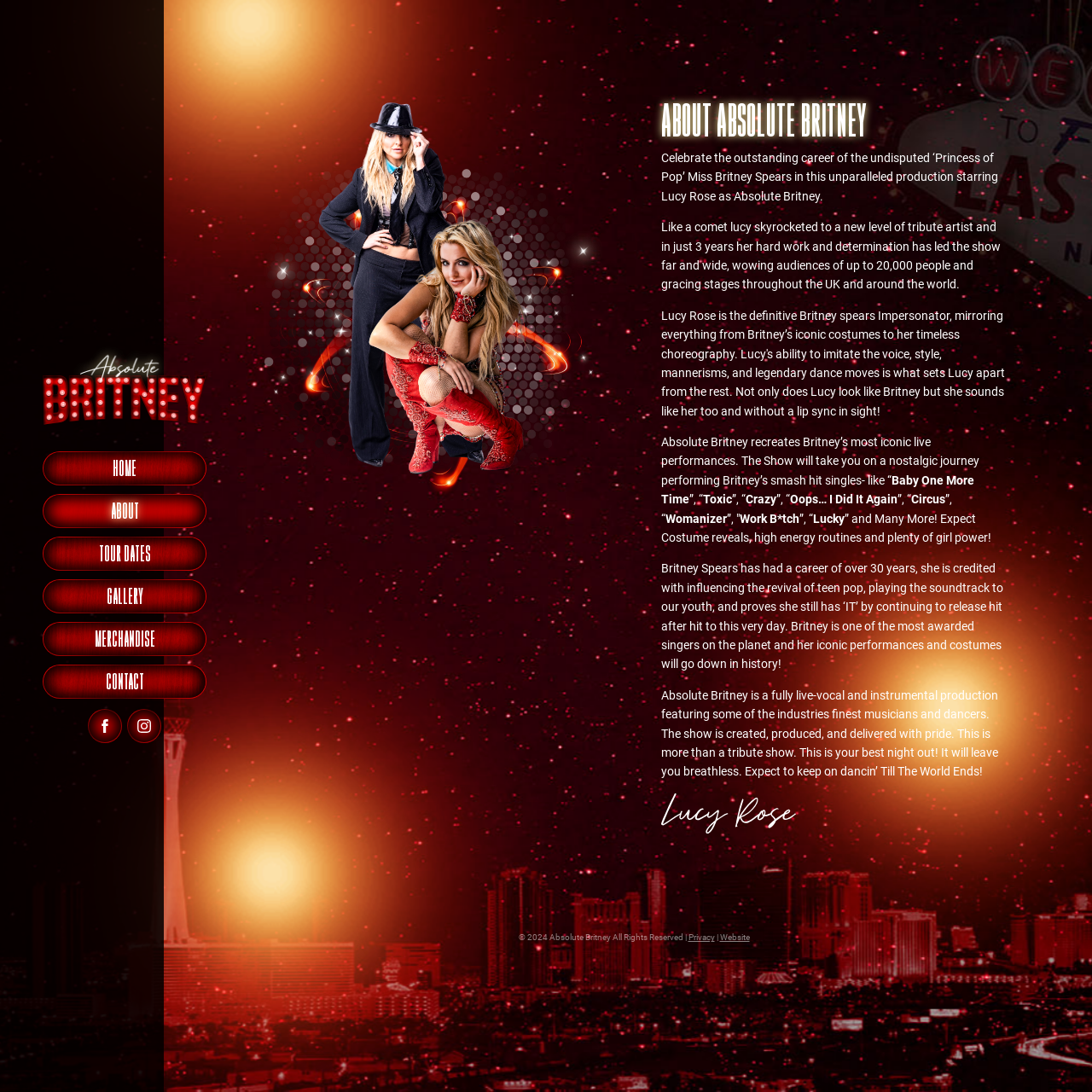Examine the screenshot and answer the question in as much detail as possible: How many years has Britney Spears had a career?

The answer can be found in the paragraph that starts with 'Britney Spears has had a career of over 30 years...' which mentions her career span.